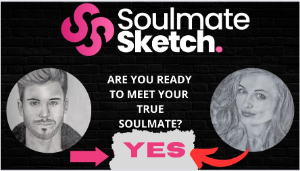What is the direction of the pink arrow?
Answer briefly with a single word or phrase based on the image.

Pointing to 'YES'